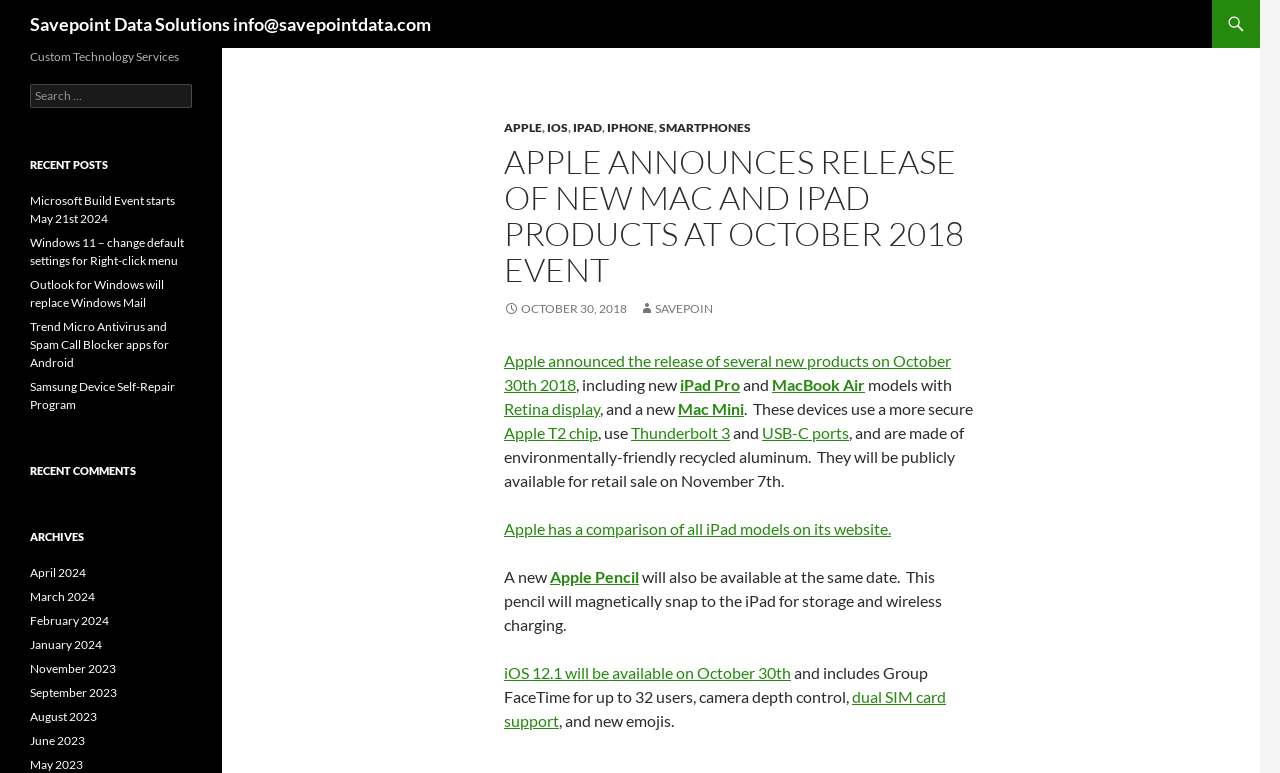Determine the coordinates of the bounding box that should be clicked to complete the instruction: "Check recent posts". The coordinates should be represented by four float numbers between 0 and 1: [left, top, right, bottom].

[0.023, 0.248, 0.15, 0.536]